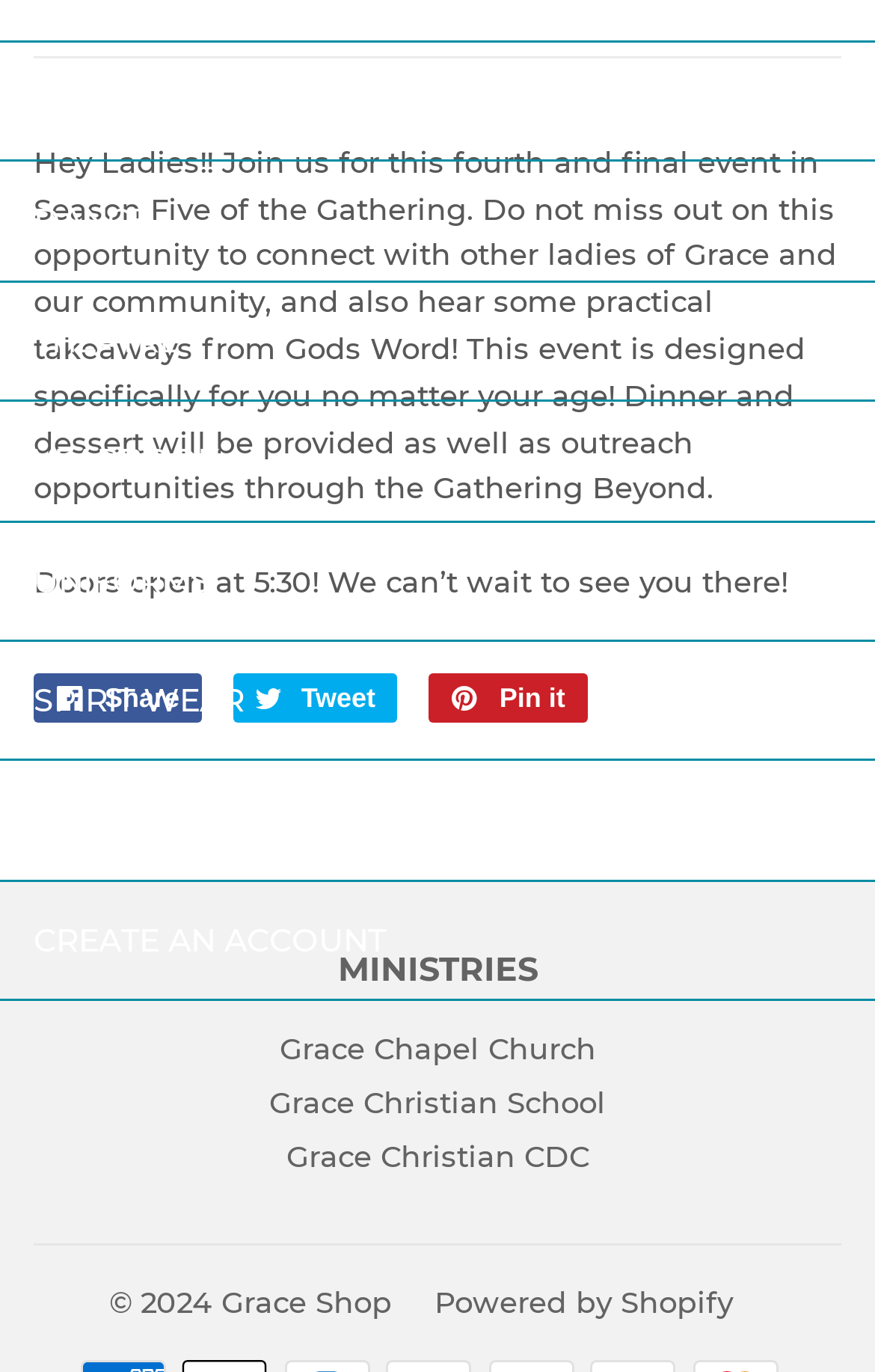Please find the bounding box coordinates for the clickable element needed to perform this instruction: "Sign in".

[0.0, 0.555, 1.0, 0.641]